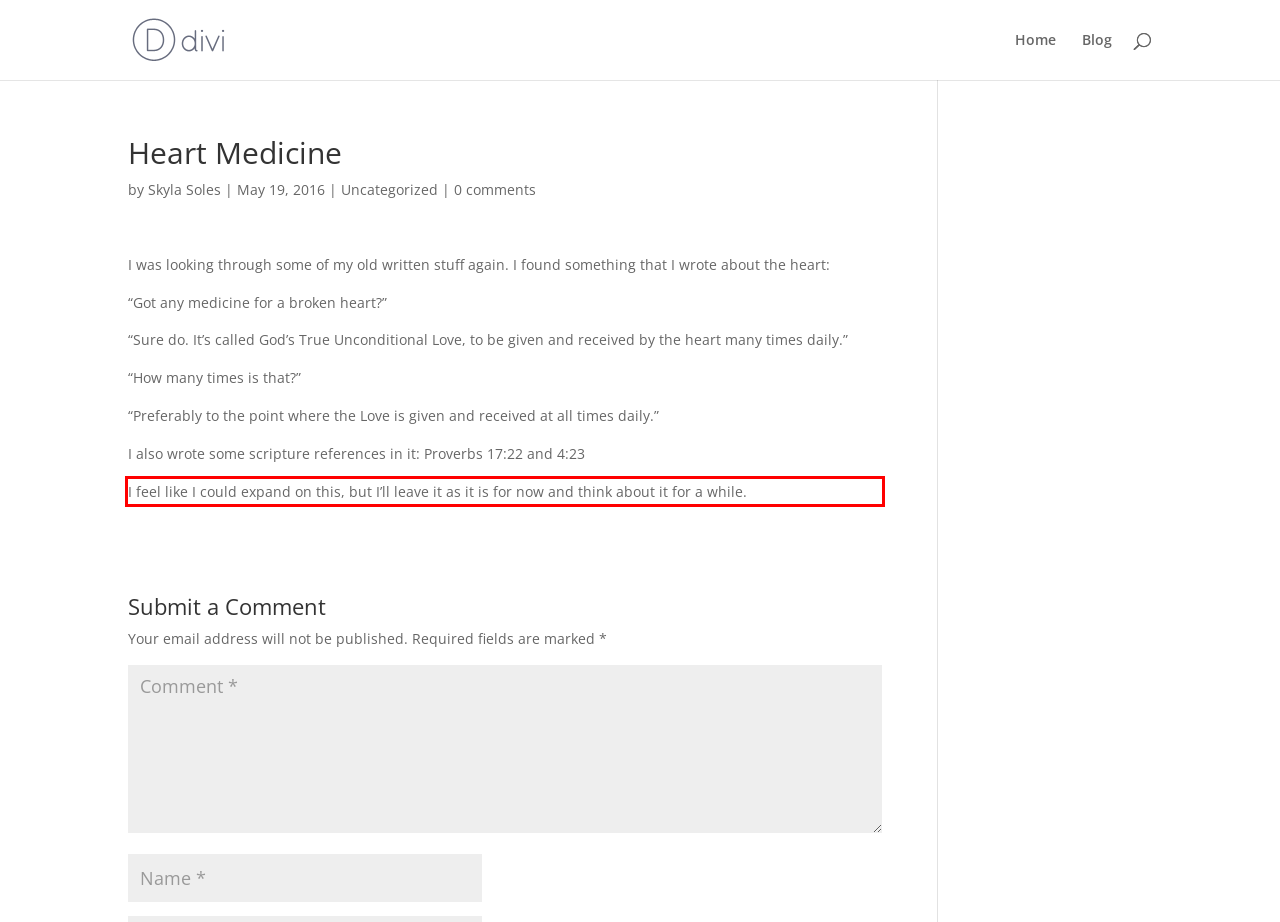You are provided with a screenshot of a webpage that includes a red bounding box. Extract and generate the text content found within the red bounding box.

I feel like I could expand on this, but I’ll leave it as it is for now and think about it for a while.